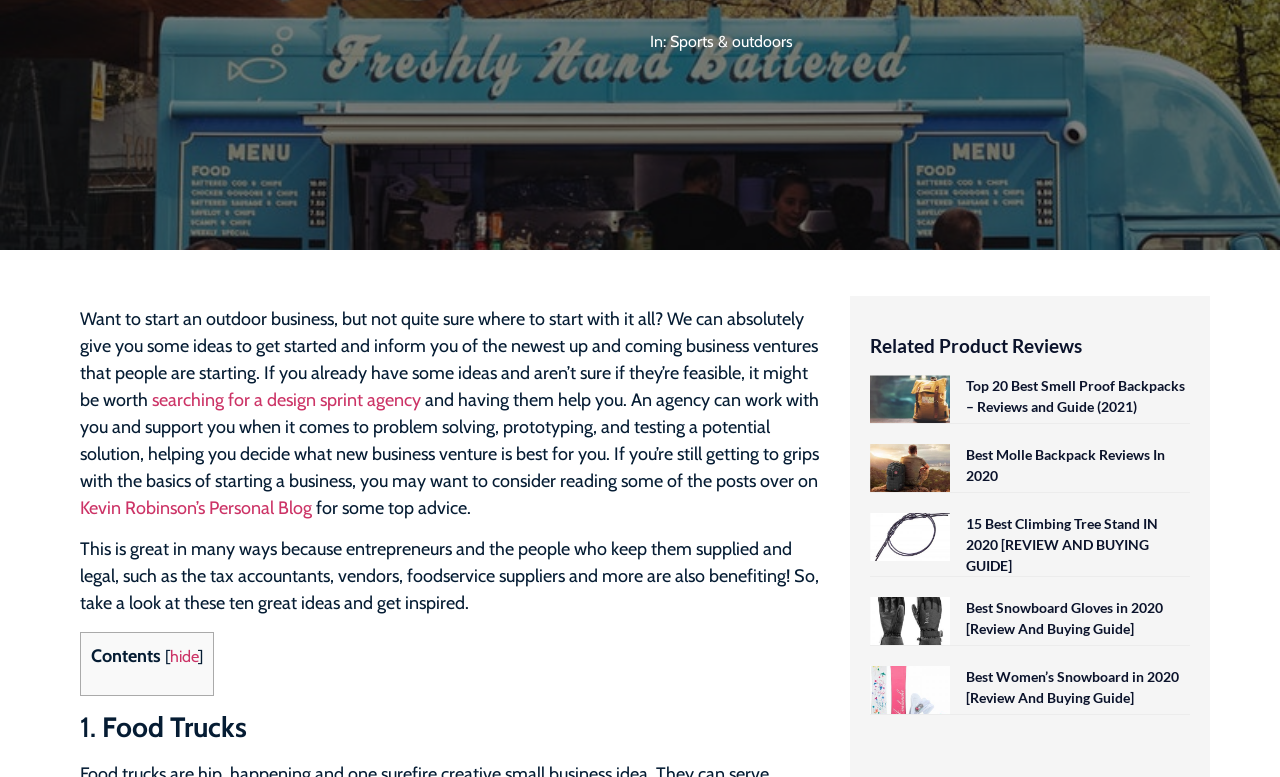Identify the bounding box of the UI element described as follows: "hide". Provide the coordinates as four float numbers in the range of 0 to 1 [left, top, right, bottom].

[0.133, 0.831, 0.155, 0.857]